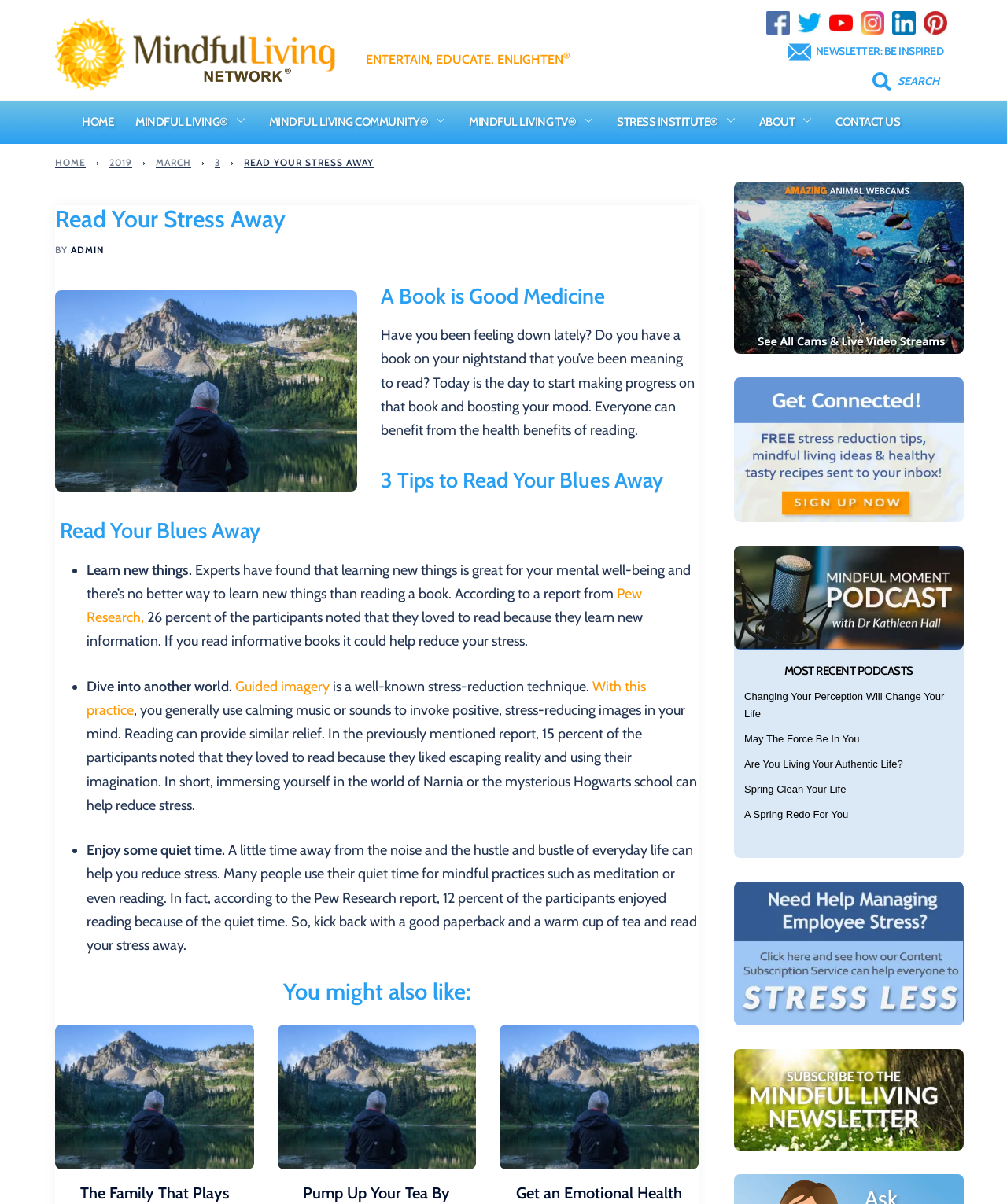Using the information in the image, could you please answer the following question in detail:
How many podcast links are there?

I found a section labeled 'MOST RECENT PODCASTS' which contains a single podcast link.